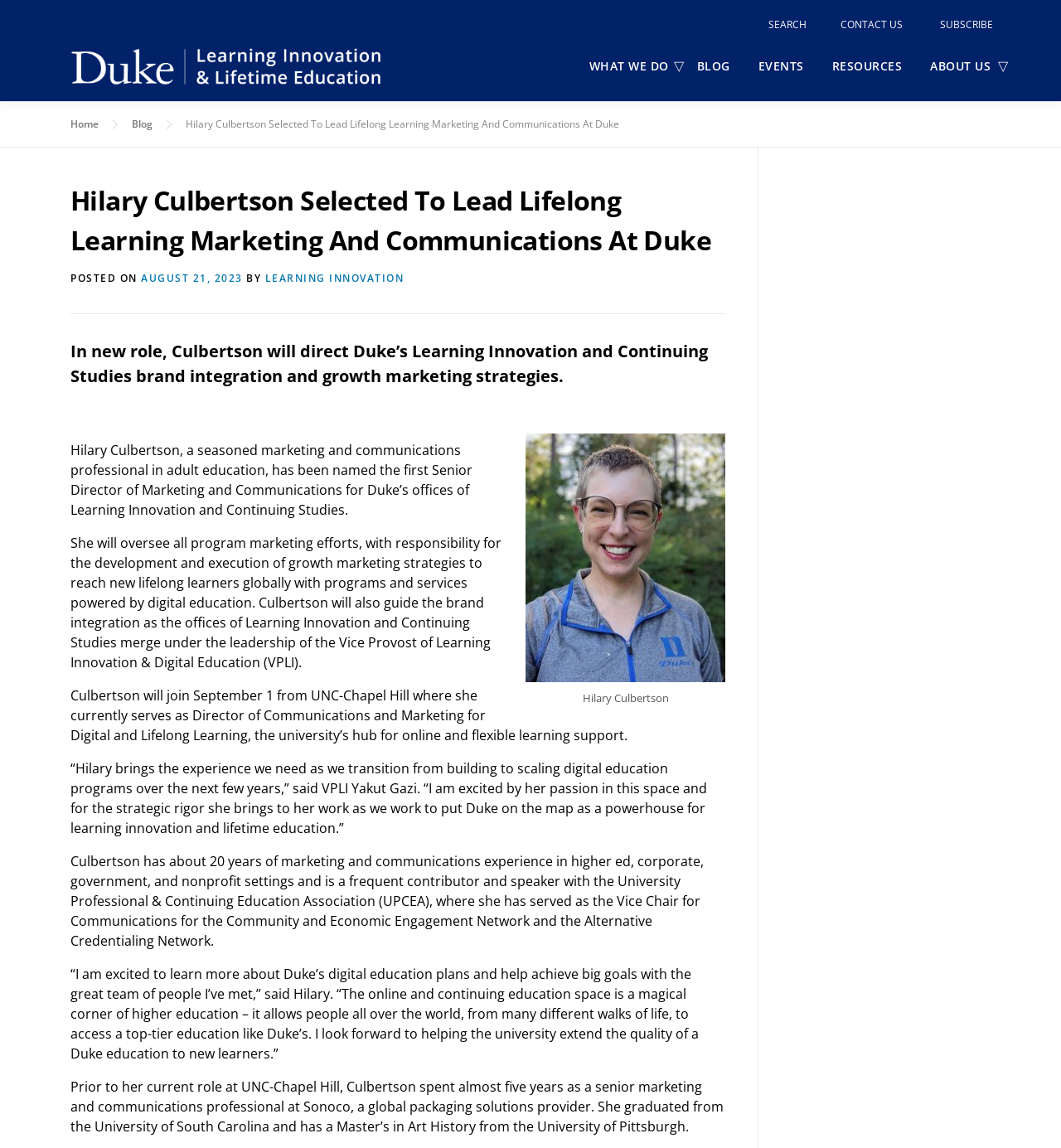Determine the bounding box coordinates of the region to click in order to accomplish the following instruction: "Visit the blog". Provide the coordinates as four float numbers between 0 and 1, specifically [left, top, right, bottom].

[0.643, 0.03, 0.701, 0.084]